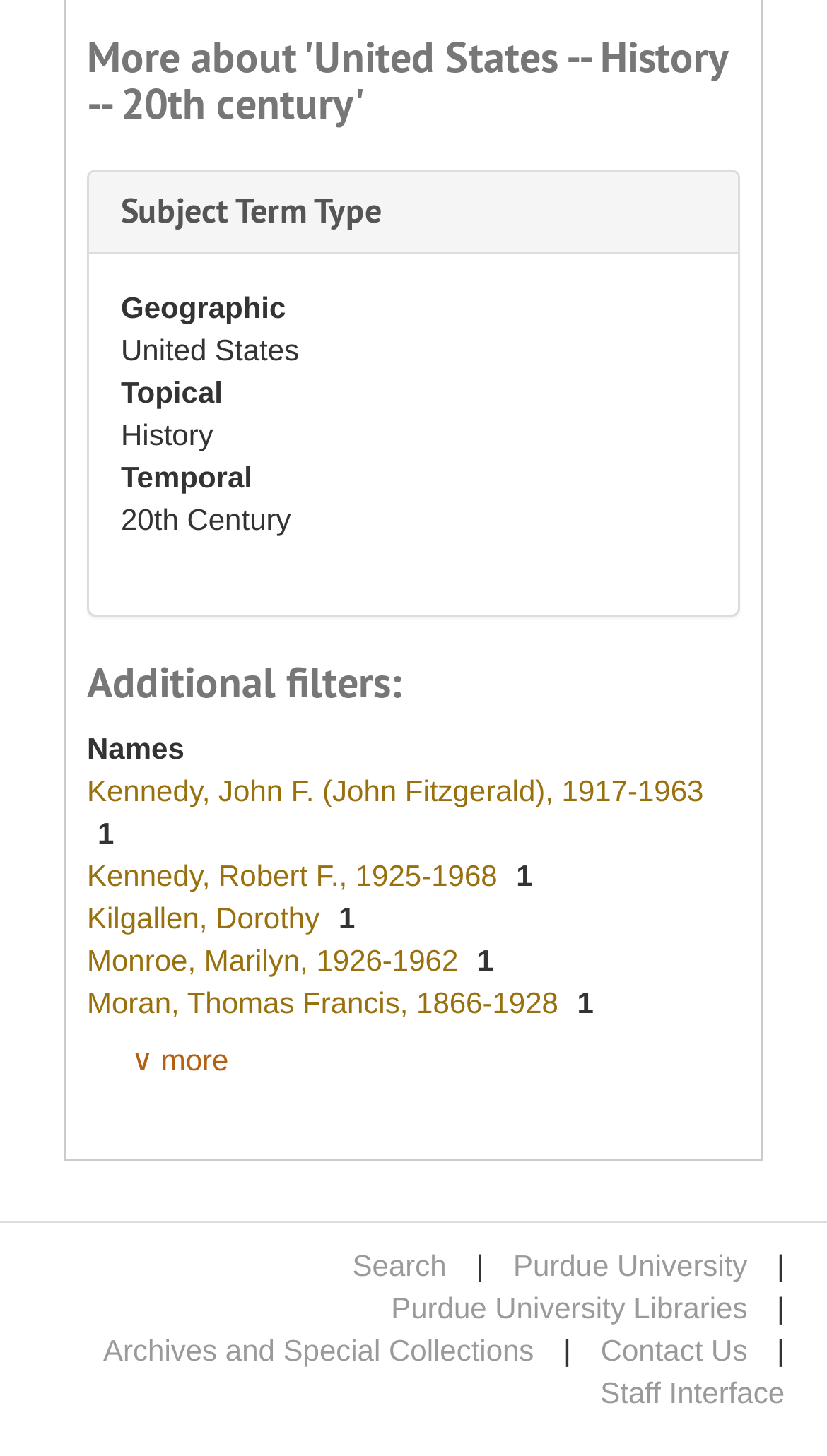Find and provide the bounding box coordinates for the UI element described here: "Search". The coordinates should be given as four float numbers between 0 and 1: [left, top, right, bottom].

[0.426, 0.857, 0.54, 0.88]